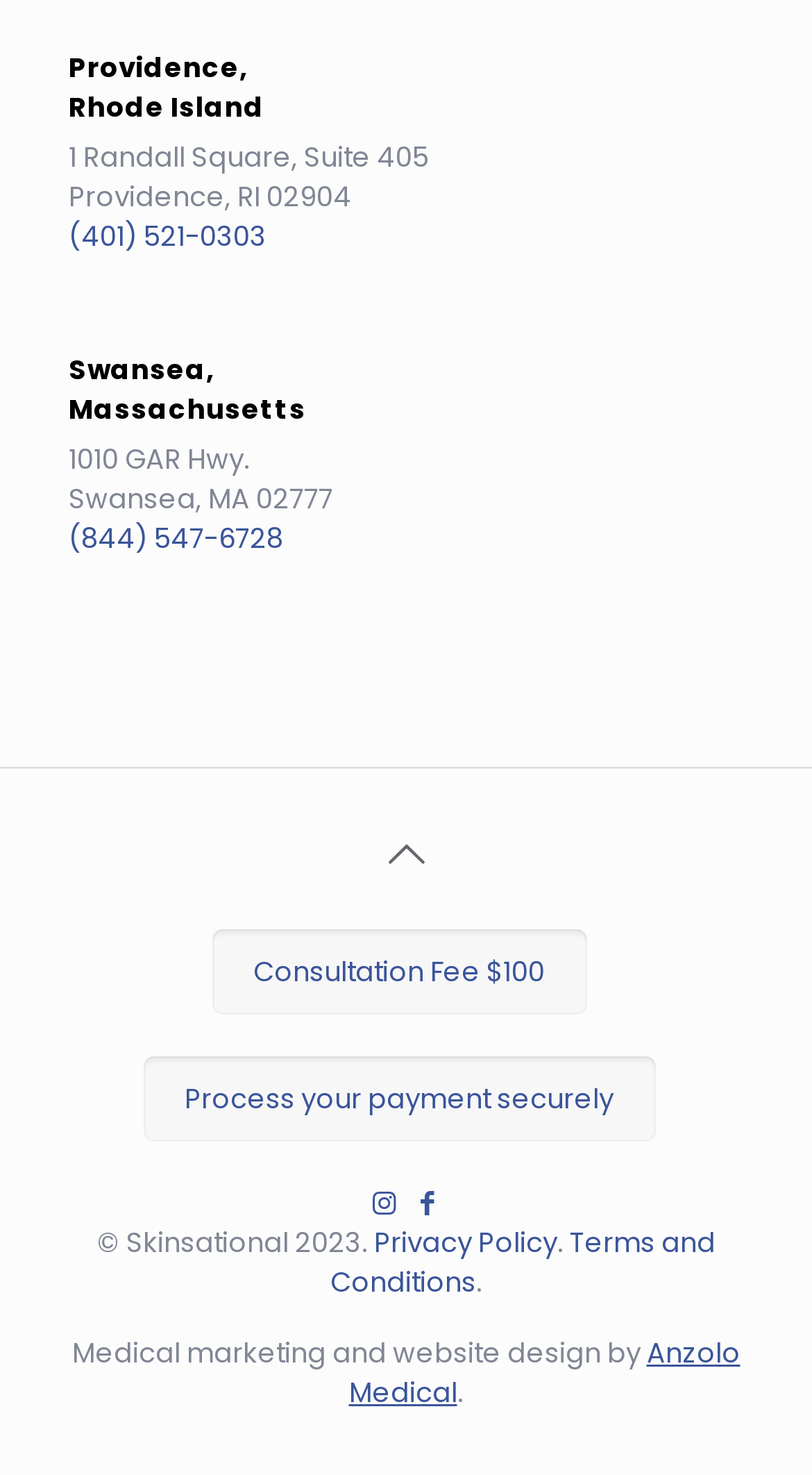Pinpoint the bounding box coordinates of the clickable area needed to execute the instruction: "Visit Anzolo Medical website". The coordinates should be specified as four float numbers between 0 and 1, i.e., [left, top, right, bottom].

[0.429, 0.904, 0.912, 0.958]